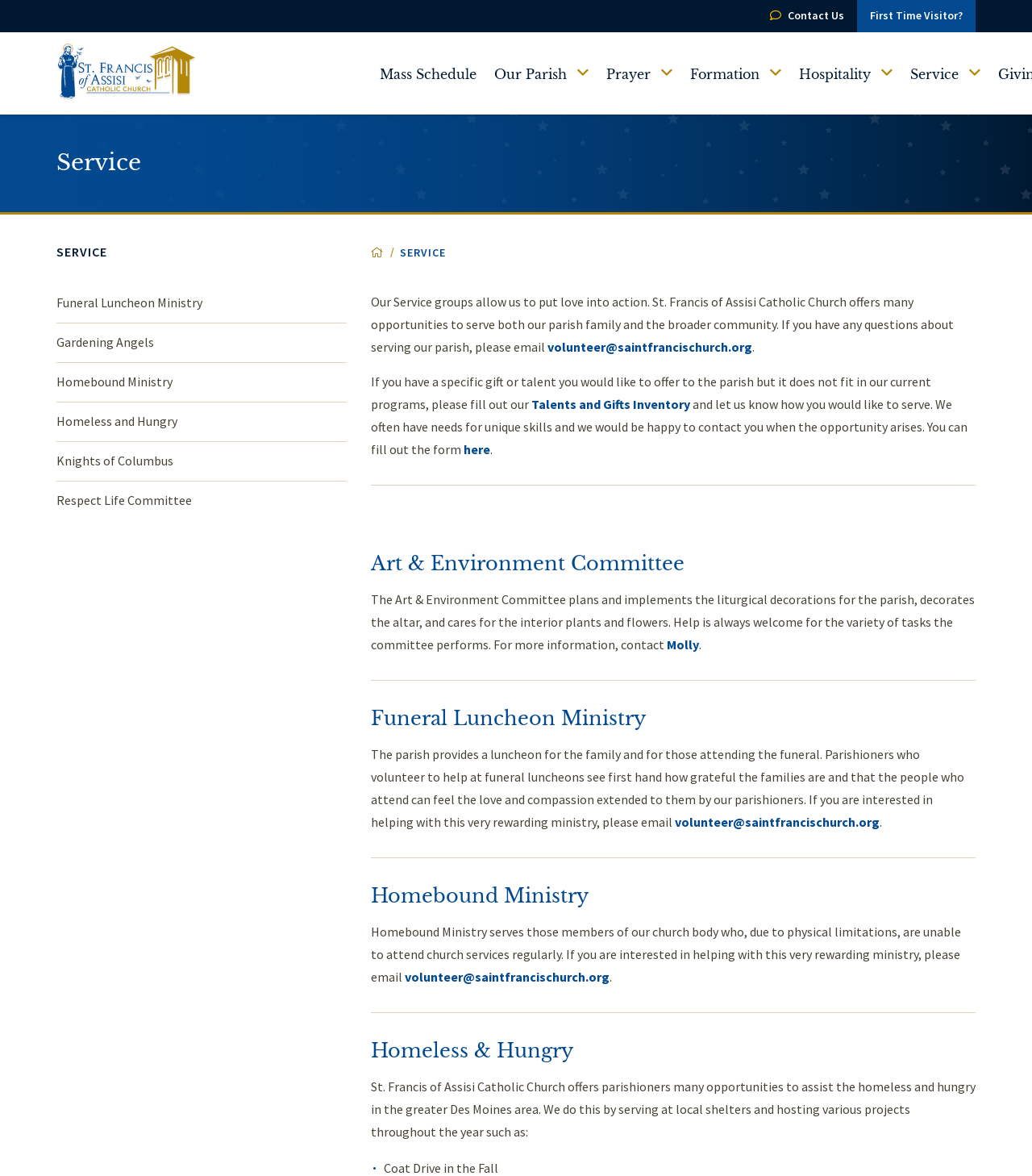What is the Homeless & Hungry ministry about?
From the screenshot, provide a brief answer in one word or phrase.

Assisting the homeless and hungry in Des Moines